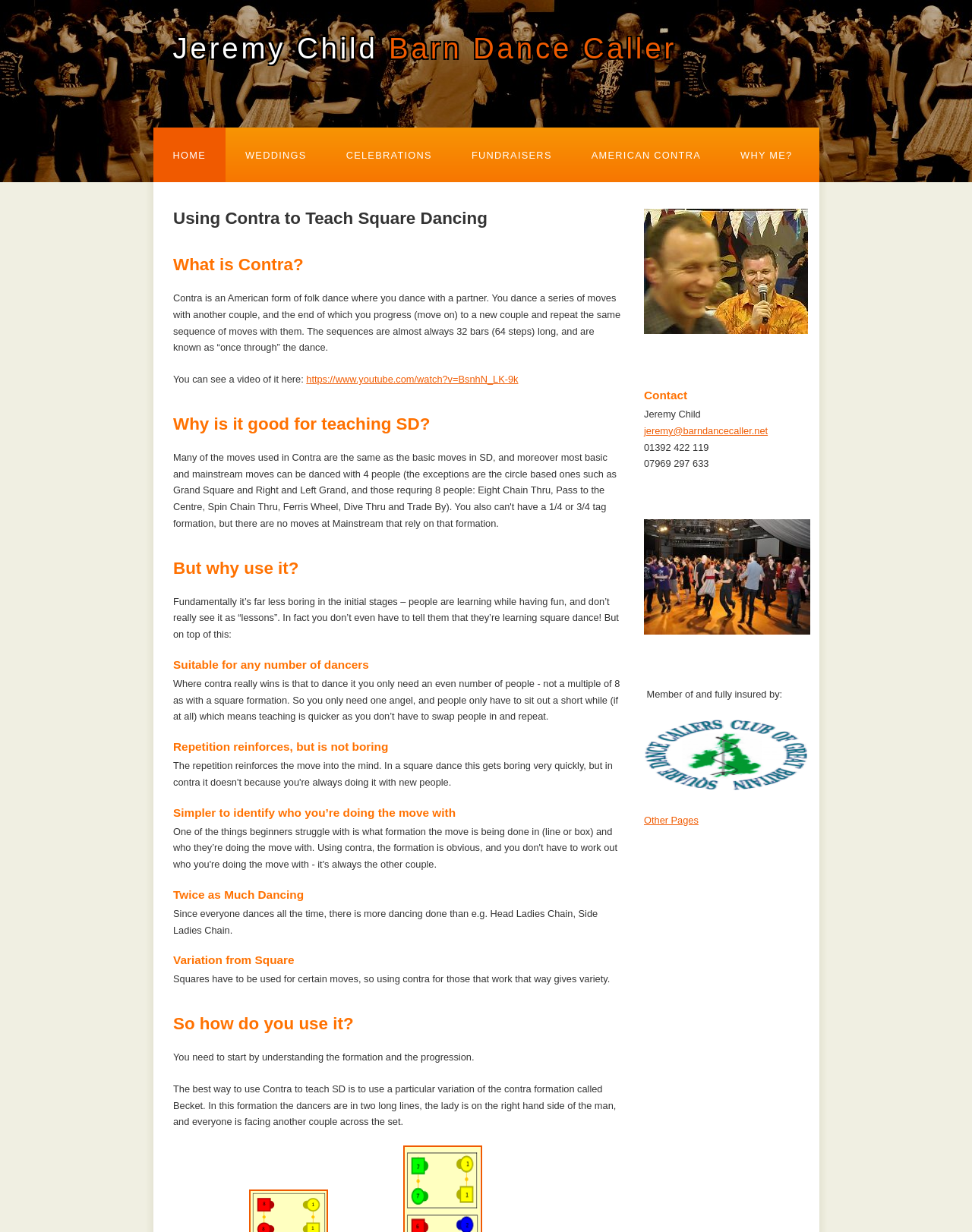Answer the question below using just one word or a short phrase: 
What is the purpose of using Contra to teach Square Dancing?

It's less boring